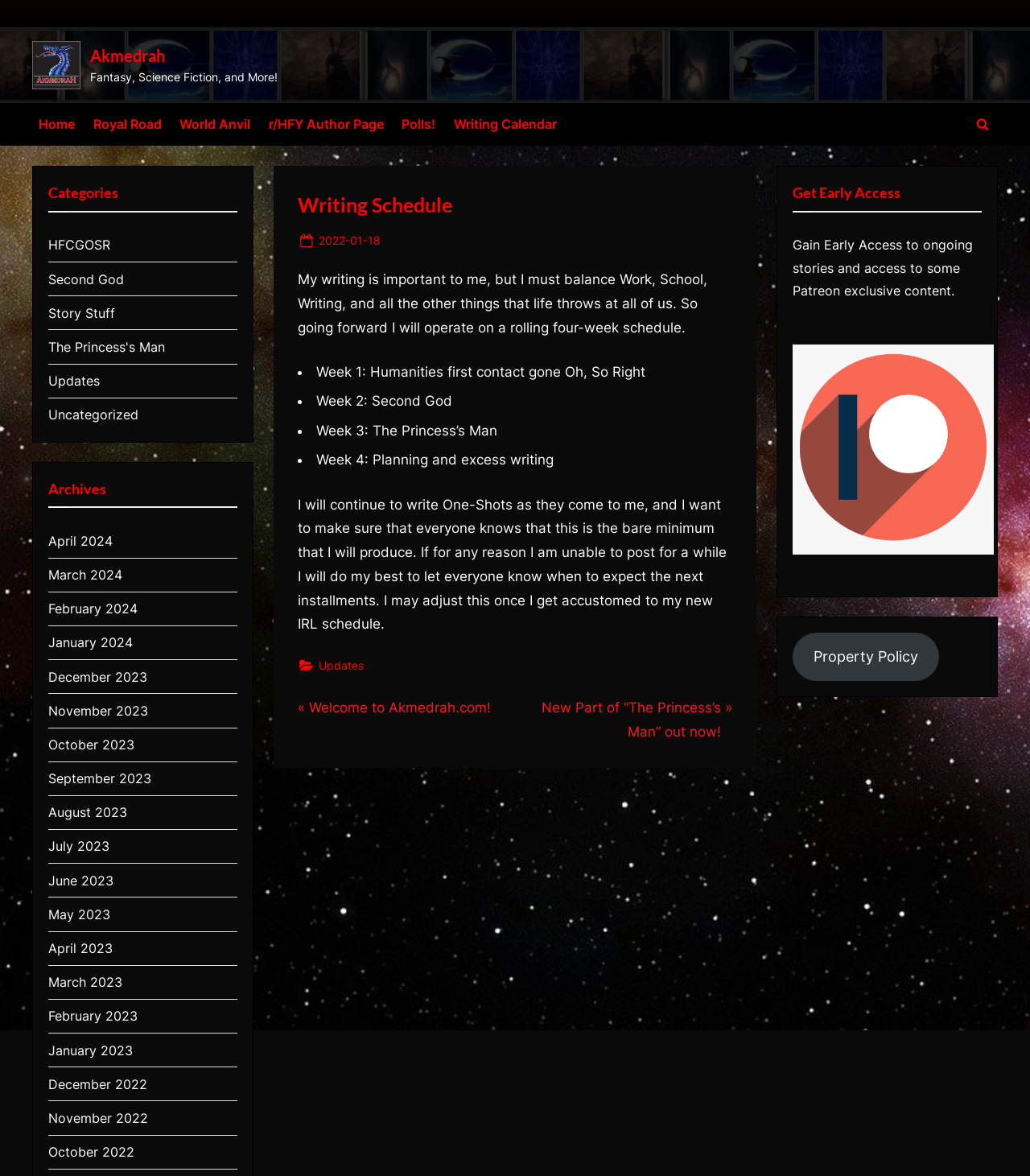Locate the bounding box coordinates of the clickable region to complete the following instruction: "Click on the 'Home' link."

[0.031, 0.093, 0.079, 0.119]